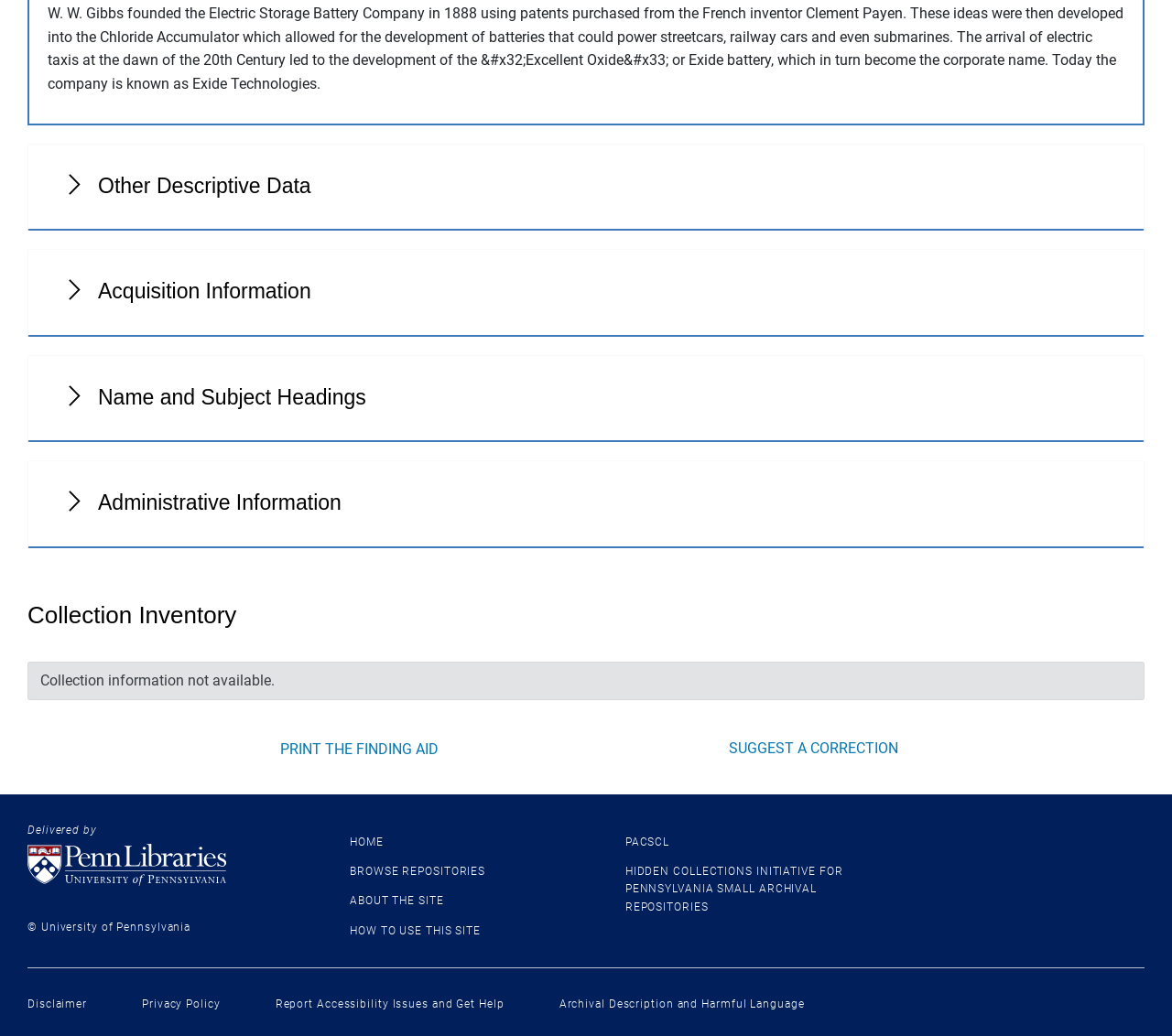Please identify the bounding box coordinates of the element's region that should be clicked to execute the following instruction: "Report Accessibility Issues and Get Help". The bounding box coordinates must be four float numbers between 0 and 1, i.e., [left, top, right, bottom].

[0.235, 0.963, 0.43, 0.975]